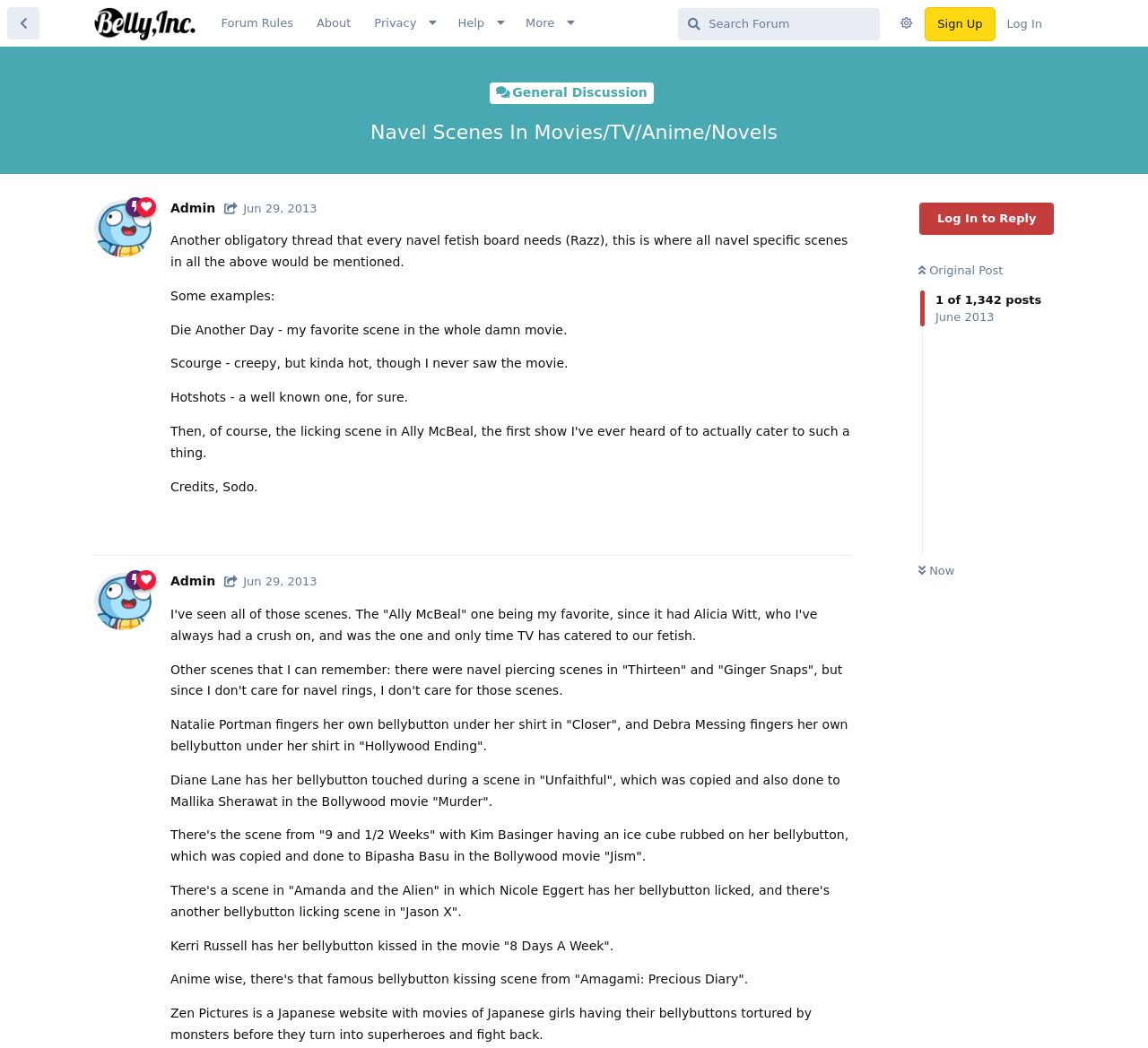Find the bounding box coordinates of the element to click in order to complete the given instruction: "Go to the discussion list."

[0.006, 0.007, 0.034, 0.038]